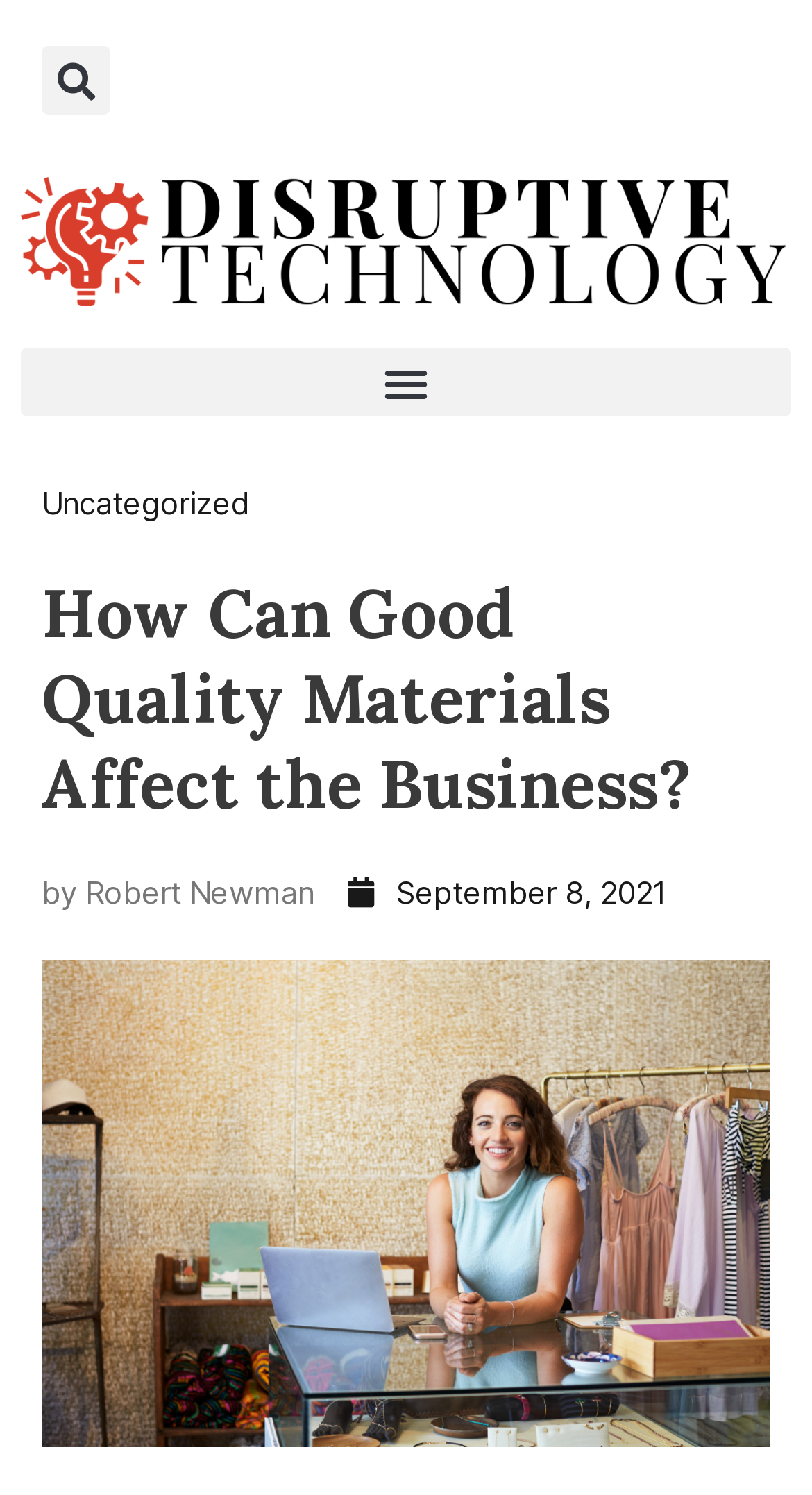What is the purpose of the button?
Provide an in-depth answer to the question, covering all aspects.

I found the purpose of the button by looking at the button element that says 'Search', which is likely to be a search button that allows users to search for content on the website.